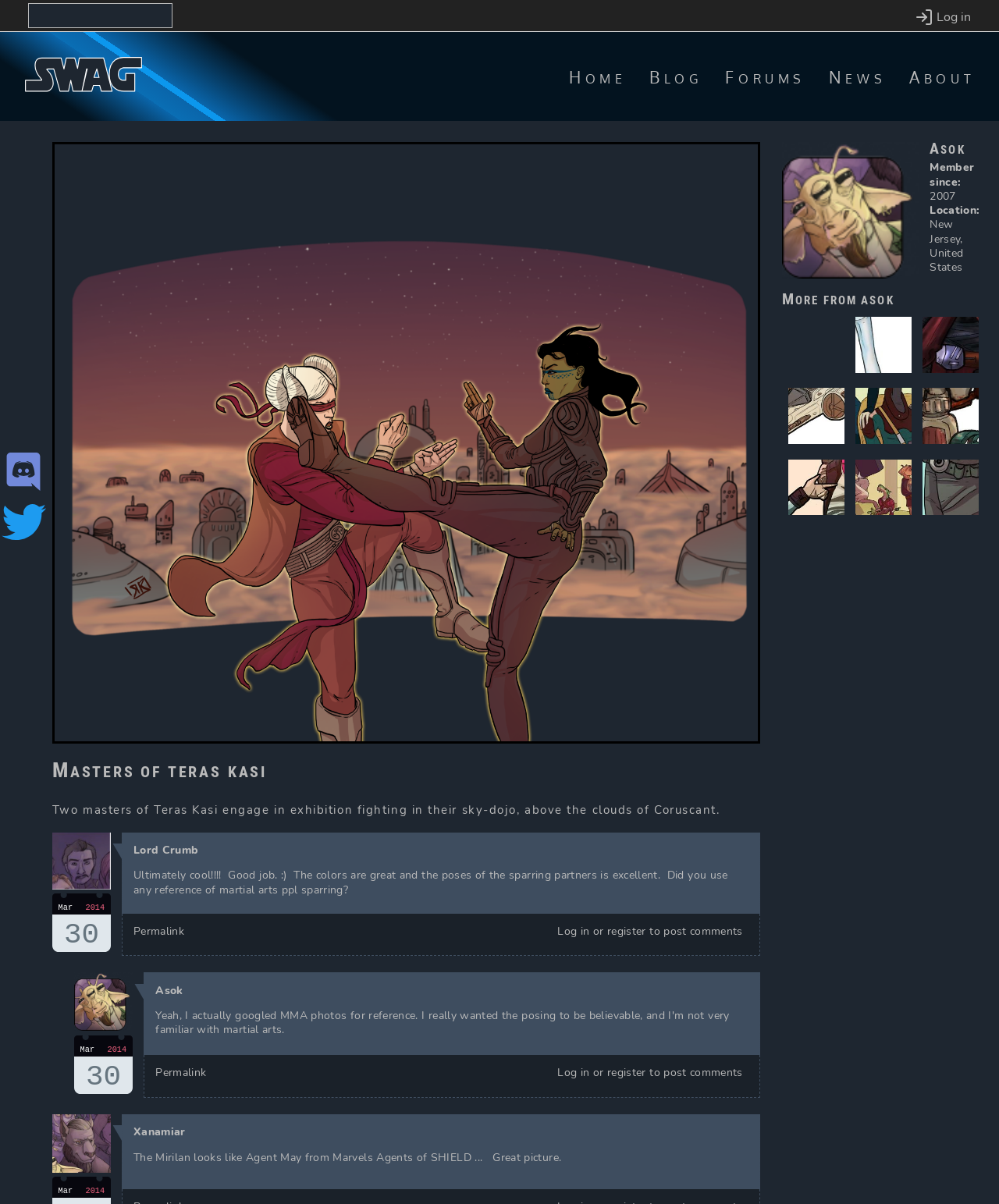How many links are there in the main navigation?
Based on the image content, provide your answer in one word or a short phrase.

5